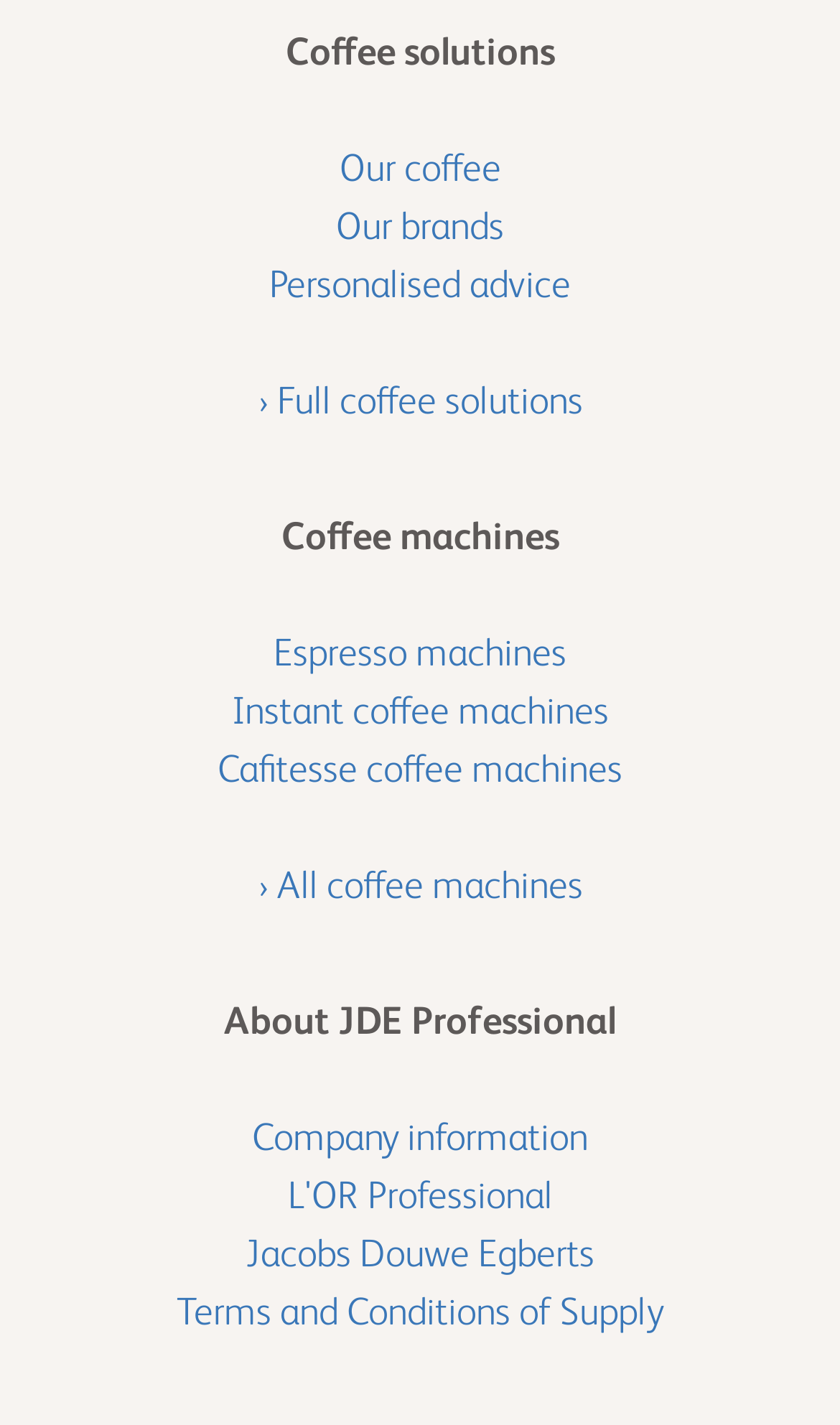Respond to the question below with a single word or phrase:
How many links are there under 'Our coffee'?

0